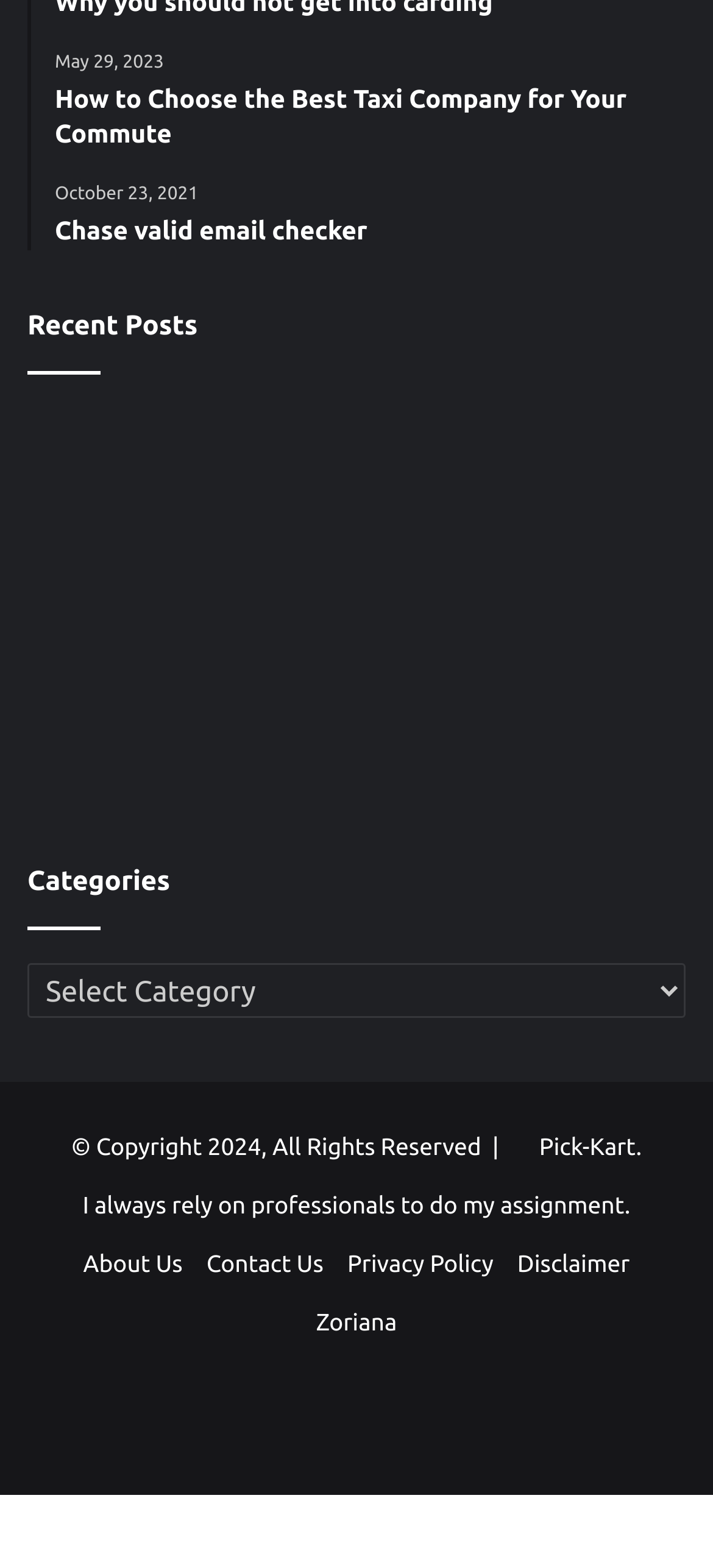How many categories are listed on the webpage?
Provide a detailed and well-explained answer to the question.

I found the 'Categories' heading and a combobox with the same label, but there are no explicit categories listed, so I assume there is only one category.